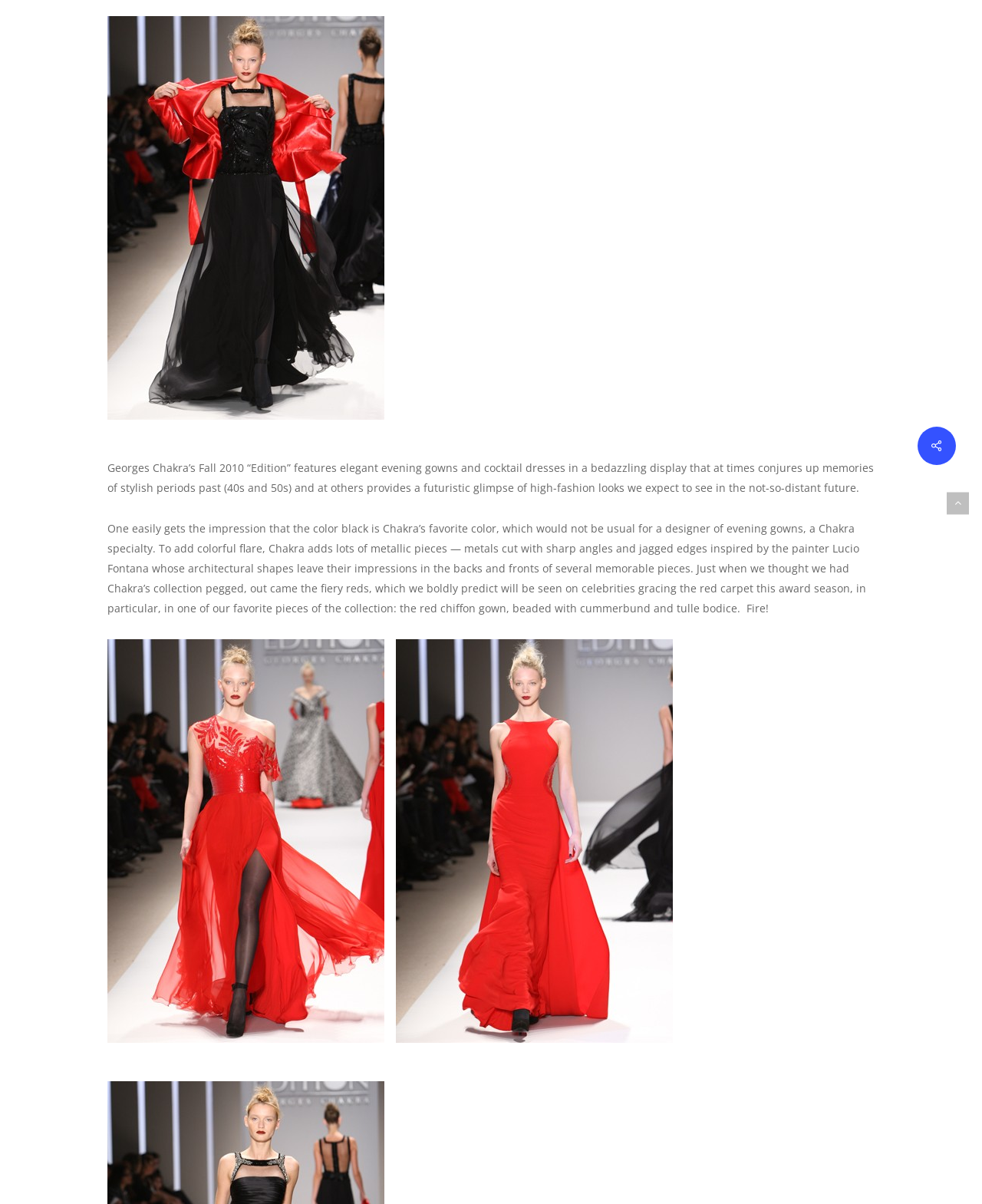Identify the bounding box of the HTML element described here: "title="edition-george-chakra38_wwd"". Provide the coordinates as four float numbers between 0 and 1: [left, top, right, bottom].

[0.109, 0.35, 0.391, 0.36]